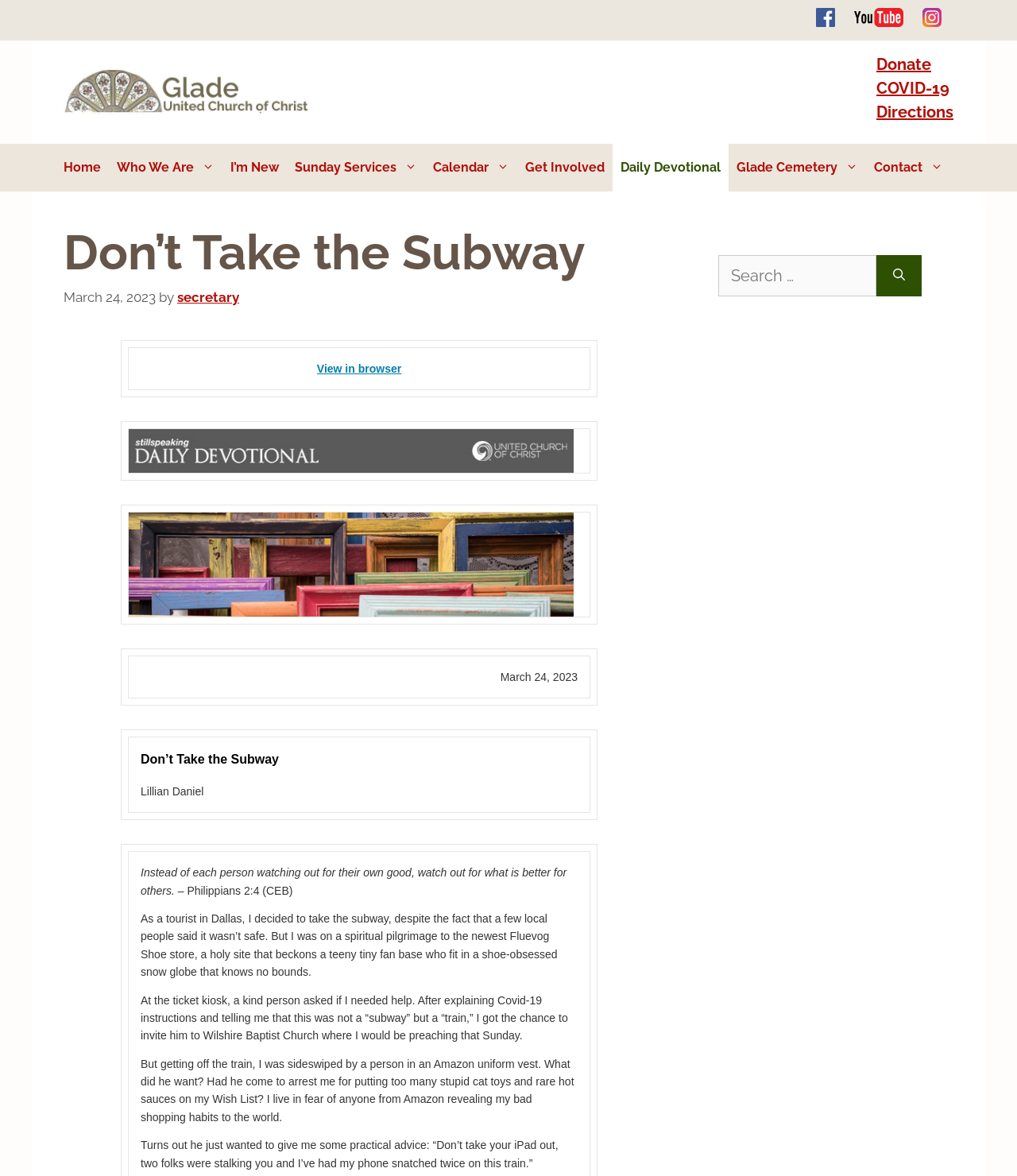Describe the webpage meticulously, covering all significant aspects.

This webpage is about Glade Church, with a focus on a specific article or devotional titled "Don't Take the Subway" by Lillian Daniel. At the top of the page, there is a banner with a link to the church's website and a complementary section with social media links to Facebook, YouTube, and Instagram.

Below the banner, there is a navigation menu with links to various sections of the website, including Home, Who We Are, I'm New, Sunday Services, Calendar, Get Involved, Daily Devotional, Glade Cemetery, and Contact.

The main content of the page is divided into several sections. The first section has a heading "Don't Take the Subway" and displays the date "March 24, 2023". Below this, there is a link to "View in browser" and a brief description of the article.

The next section appears to be a series of daily devotionals, with three identical tables displaying the title "Daily Devotional" and an image. Each table has a different layout, but they all contain the same information.

Following this, there is a section with a heading "Don't Take the Subway Lillian Daniel", which likely contains the main content of the article.

On the right side of the page, there is a complementary section with a search box and a button to search for specific content.

Overall, the webpage is well-organized and easy to navigate, with clear headings and concise text.